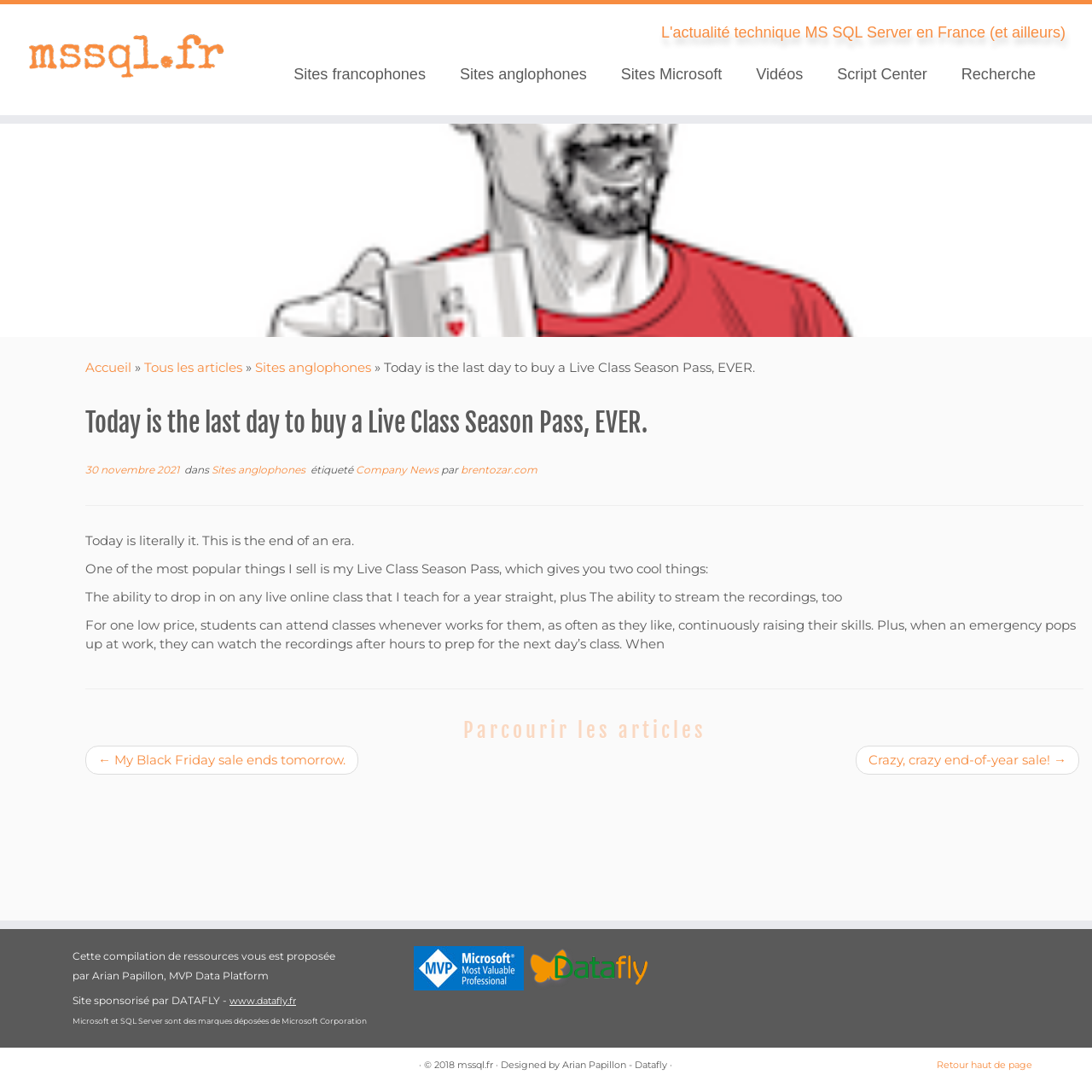What is the last day to buy a Live Class Season Pass?
Using the details from the image, give an elaborate explanation to answer the question.

The question can be answered by reading the heading 'Today is the last day to buy a Live Class Season Pass, EVER.' which is present at multiple locations on the webpage, indicating its importance.